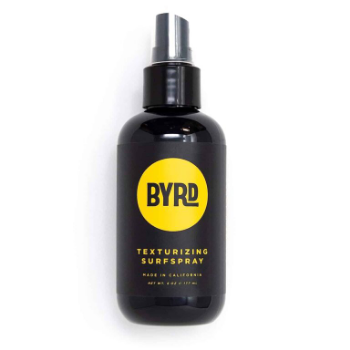Explain what is happening in the image with as much detail as possible.

The image showcases a sleek bottle of BYRD Texturizing Surfspray, a hair product designed to enhance volume and texture. The bottle has a minimalist design featuring a bold yellow circle with the brand name "BYRD" prominently displayed in black, along with the words "TEXTURIZING SURFSPRAY" and "MADE IN CALIFORNIA" in smaller font. This lightweight hair spritz is formulated to provide hydration and shine, perfect for achieving that relaxed, beachy look. Ideal for use on both damp and dry hair, it incorporates nourishing ingredients such as quinoa proteins, vitamin B5, and sea buckthorn extract, which help repair and rejuvenate hair while protecting it from UV and environmental damage. Whether you're aiming for effortless waves or a natural finish, BYRD Texturizing Surfspray is crafted to elevate your hair styling routine.